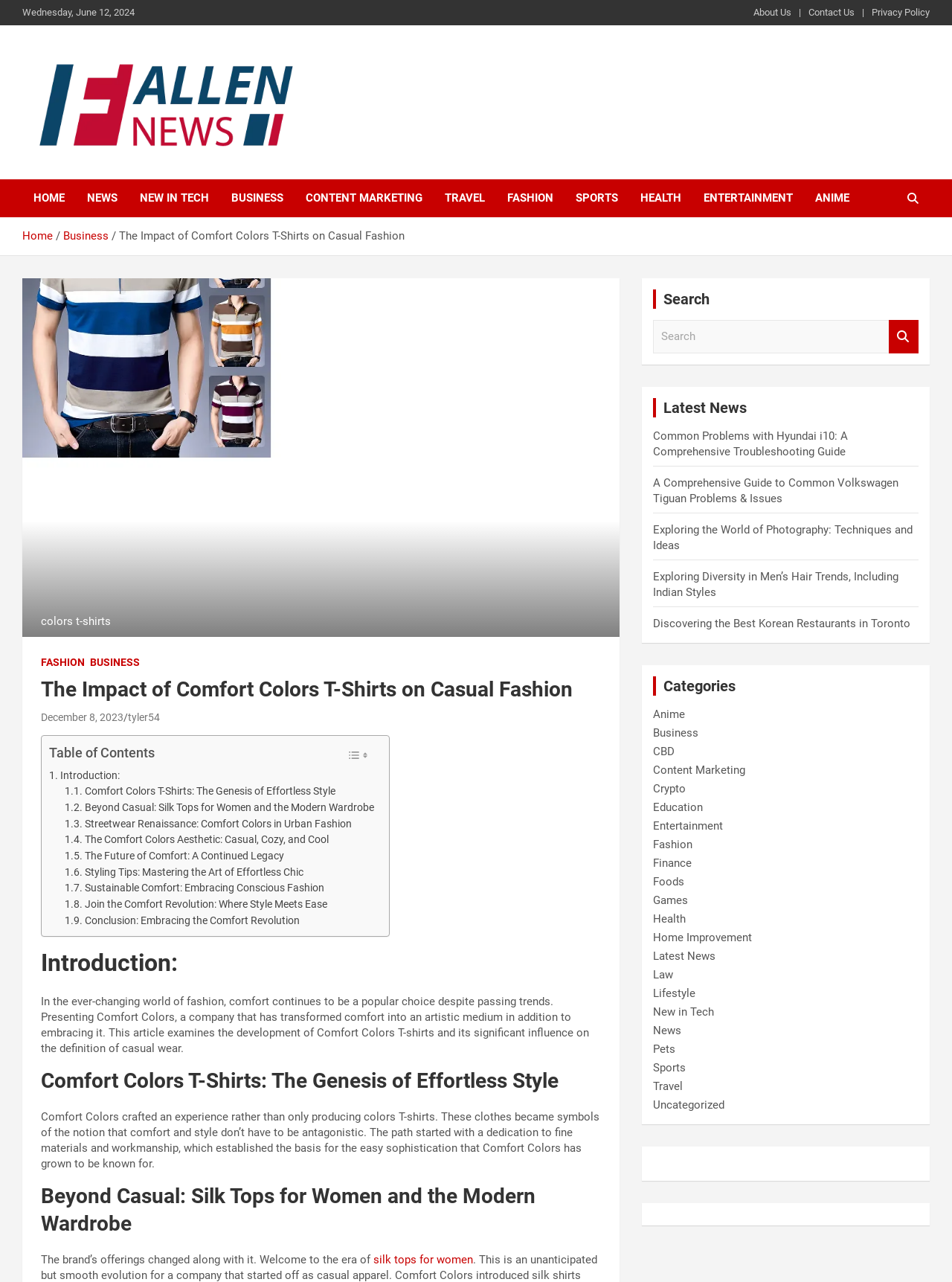Show the bounding box coordinates for the element that needs to be clicked to execute the following instruction: "Search for something". Provide the coordinates in the form of four float numbers between 0 and 1, i.e., [left, top, right, bottom].

[0.686, 0.25, 0.934, 0.275]